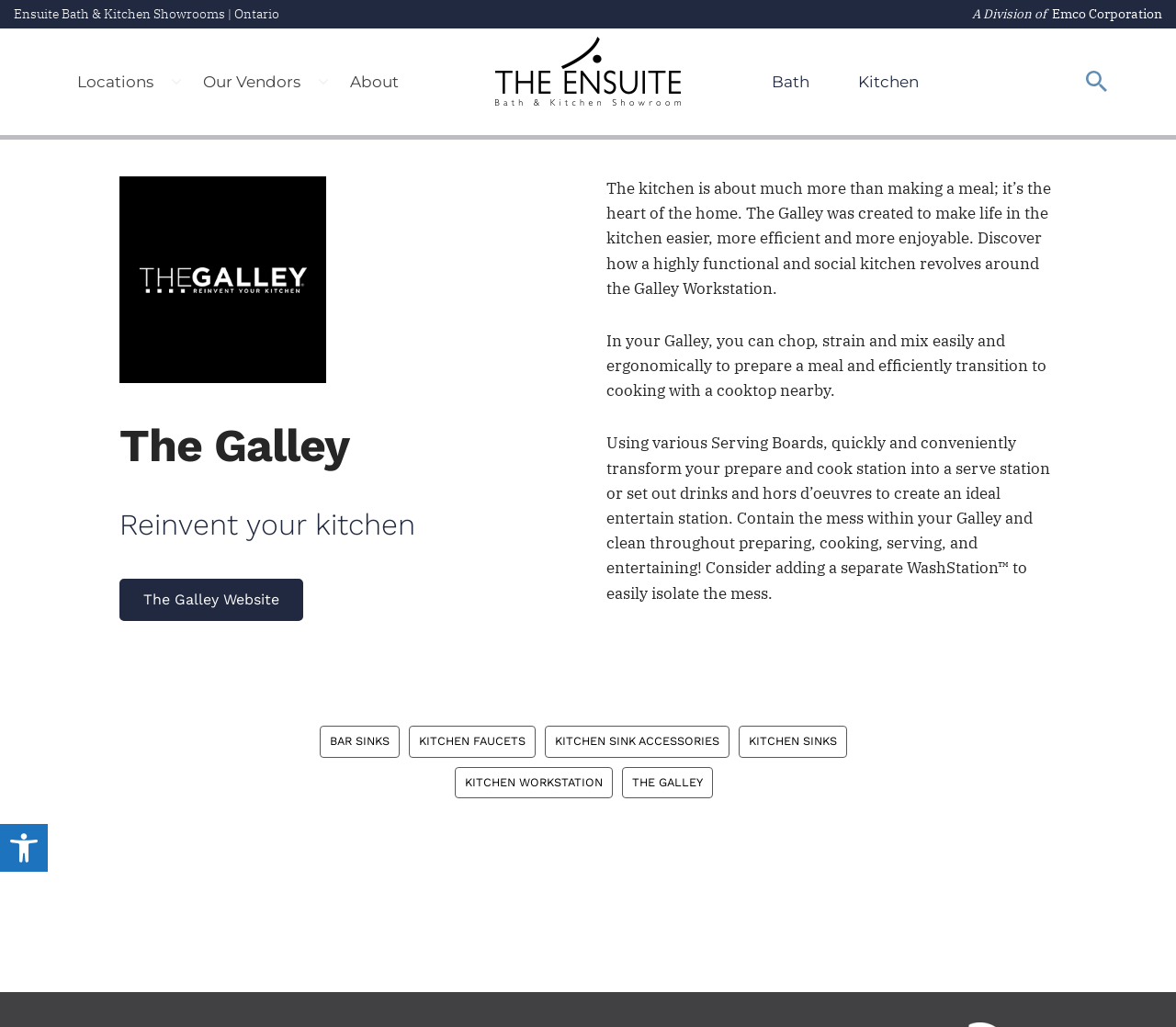Find the bounding box coordinates for the area you need to click to carry out the instruction: "Search for something". The coordinates should be four float numbers between 0 and 1, indicated as [left, top, right, bottom].

None